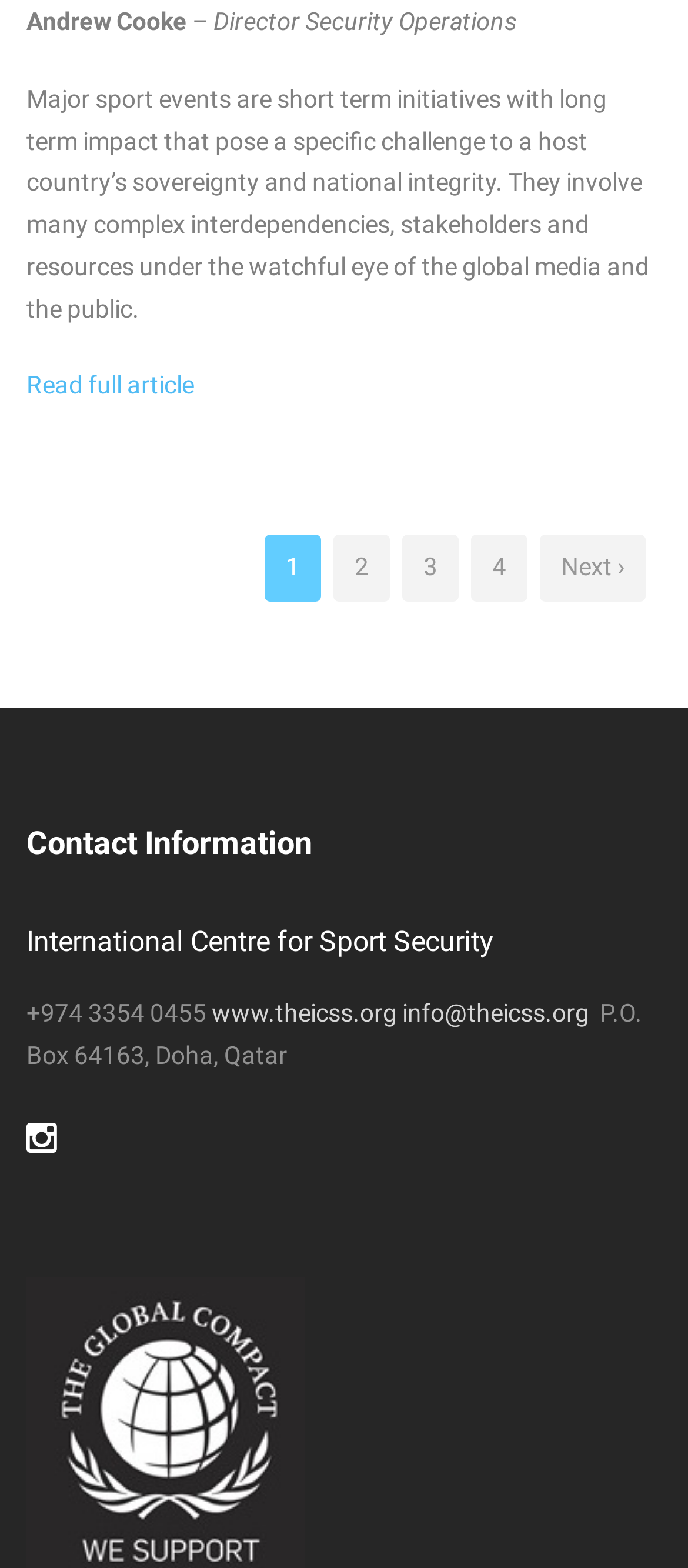Provide the bounding box coordinates for the UI element that is described as: "Read full article".

[0.038, 0.237, 0.282, 0.255]